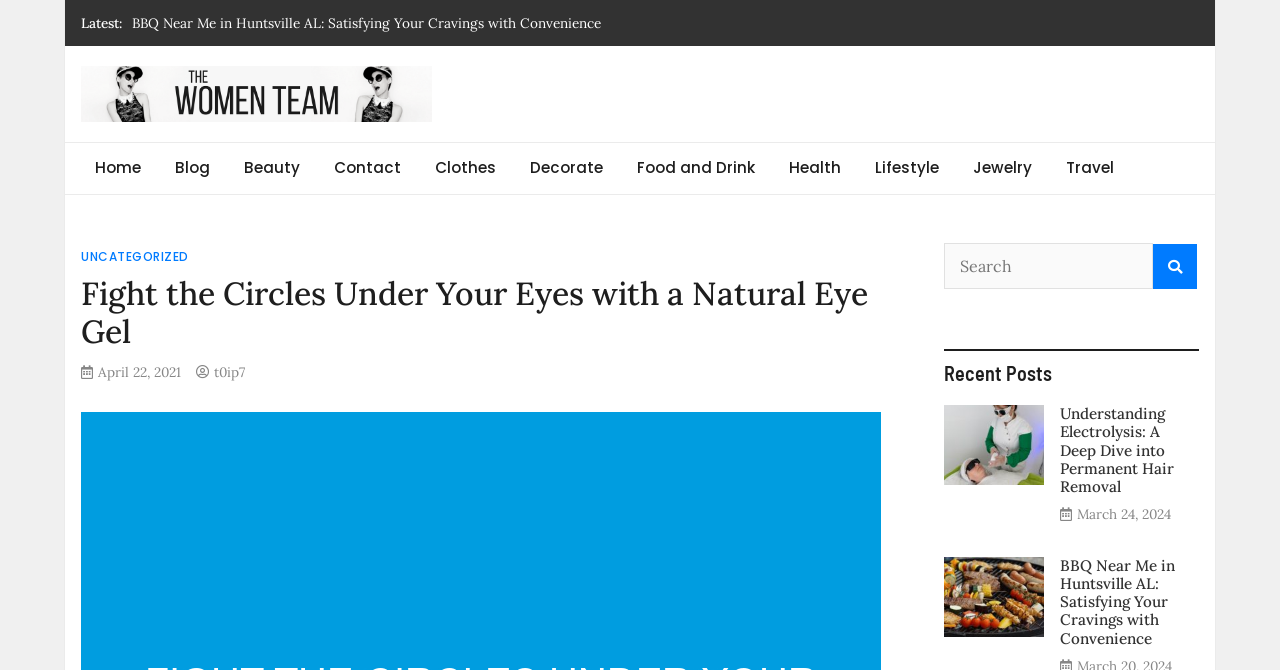What is the date of the article 'Fight the Circles Under Your Eyes with a Natural Eye Gel'?
Use the screenshot to answer the question with a single word or phrase.

April 22, 2021